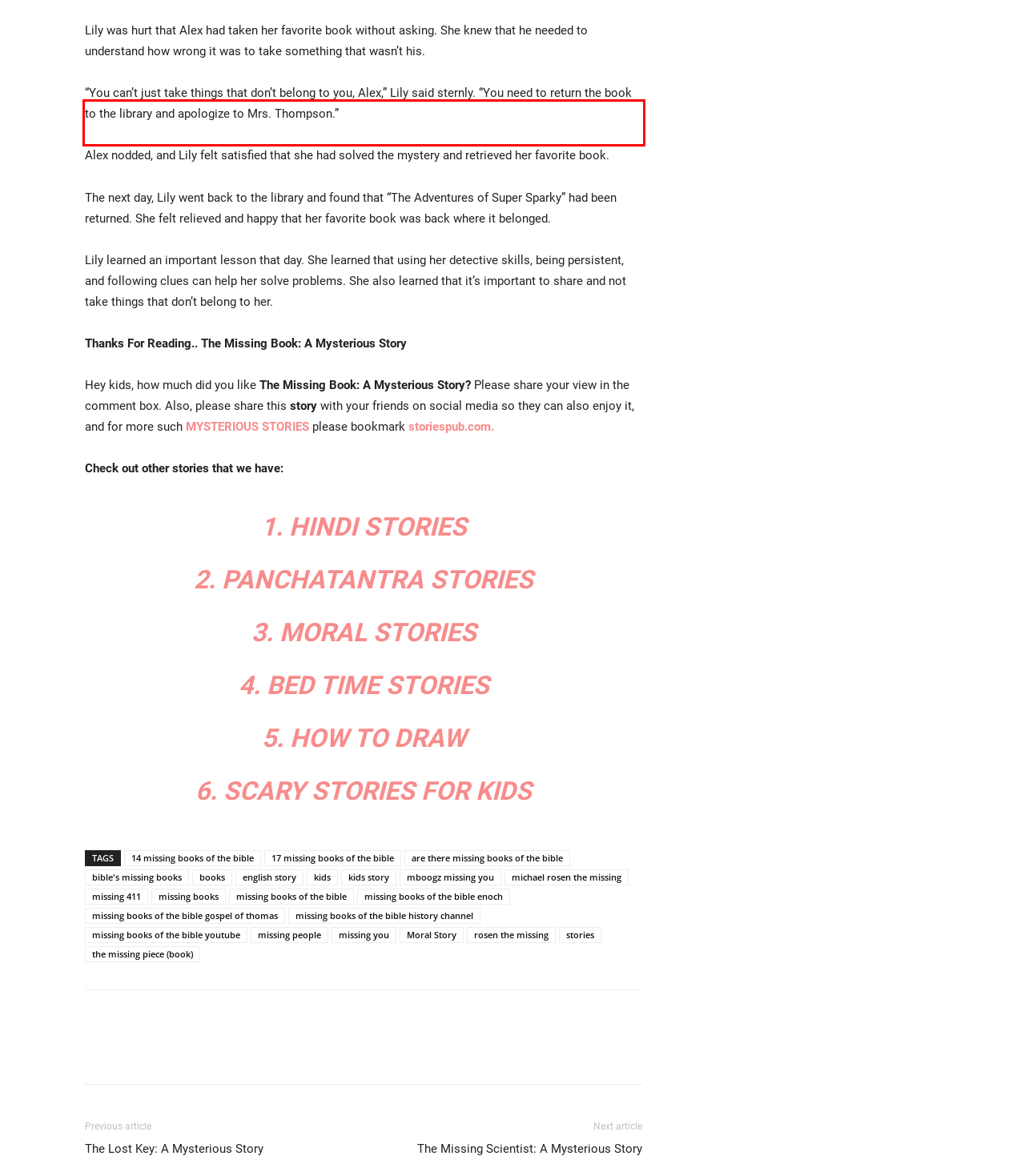In the screenshot of the webpage, find the red bounding box and perform OCR to obtain the text content restricted within this red bounding box.

The next day, Lily went back to the library and found that “The Adventures of Super Sparky” had been returned. She felt relieved and happy that her favorite book was back where it belonged.